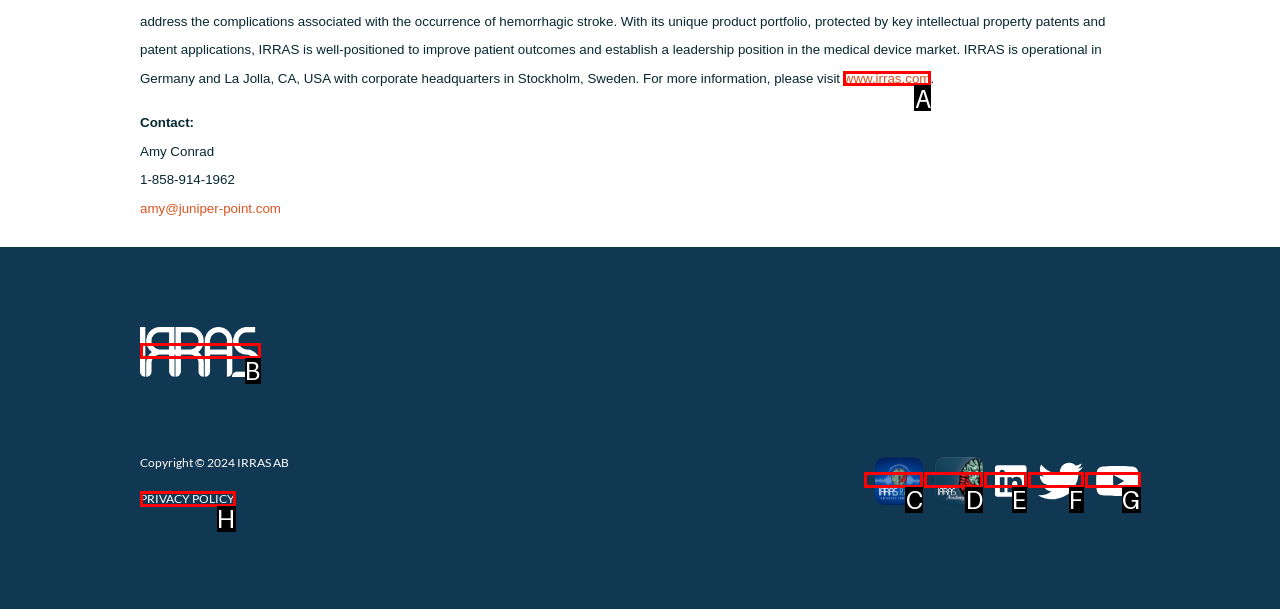Which option should you click on to fulfill this task: Read the article 'Trademe Viewing tracker issue apology May 2020'? Answer with the letter of the correct choice.

None